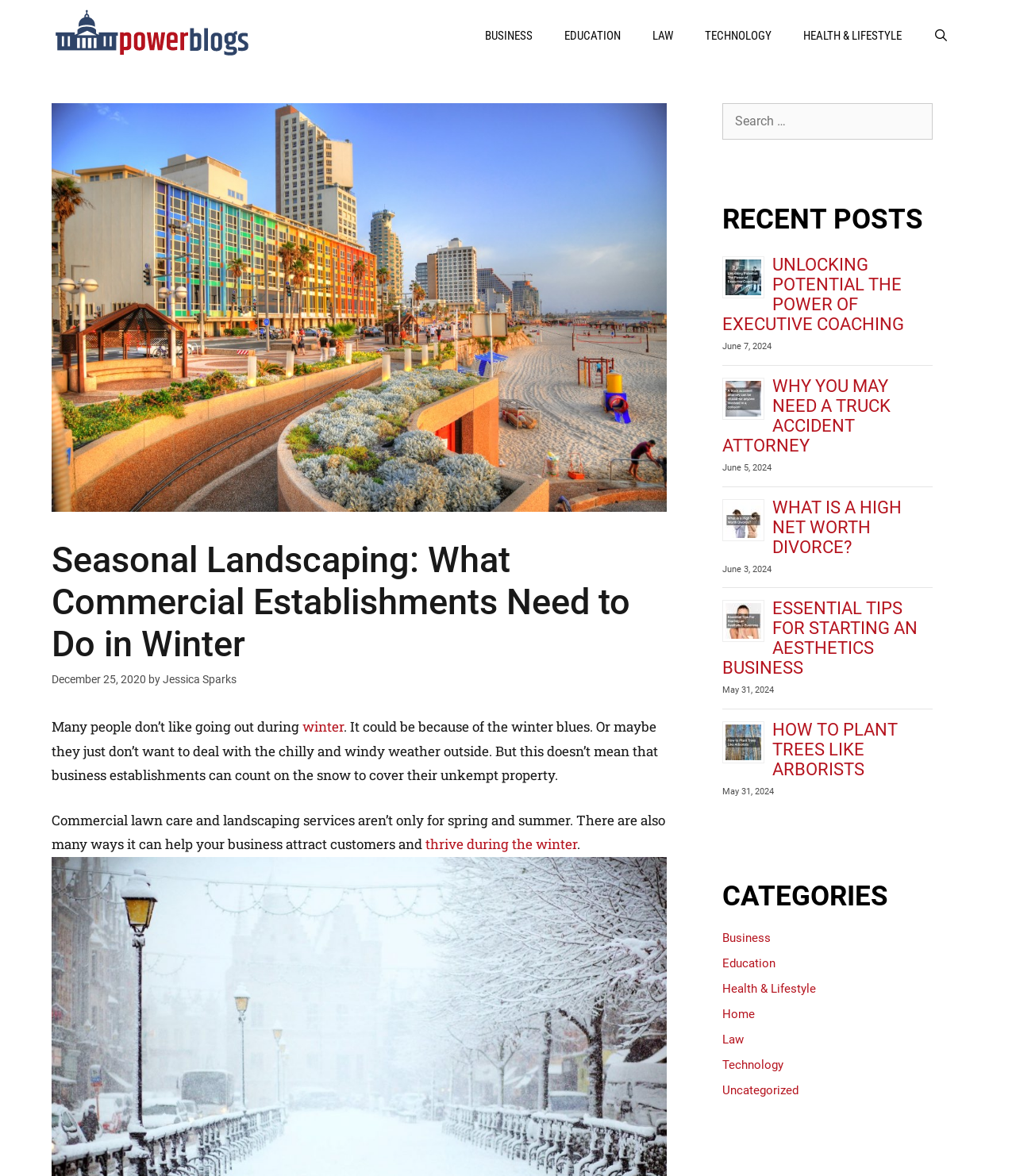For the given element description Jessica Sparks, determine the bounding box coordinates of the UI element. The coordinates should follow the format (top-left x, top-left y, bottom-right x, bottom-right y) and be within the range of 0 to 1.

[0.16, 0.572, 0.233, 0.583]